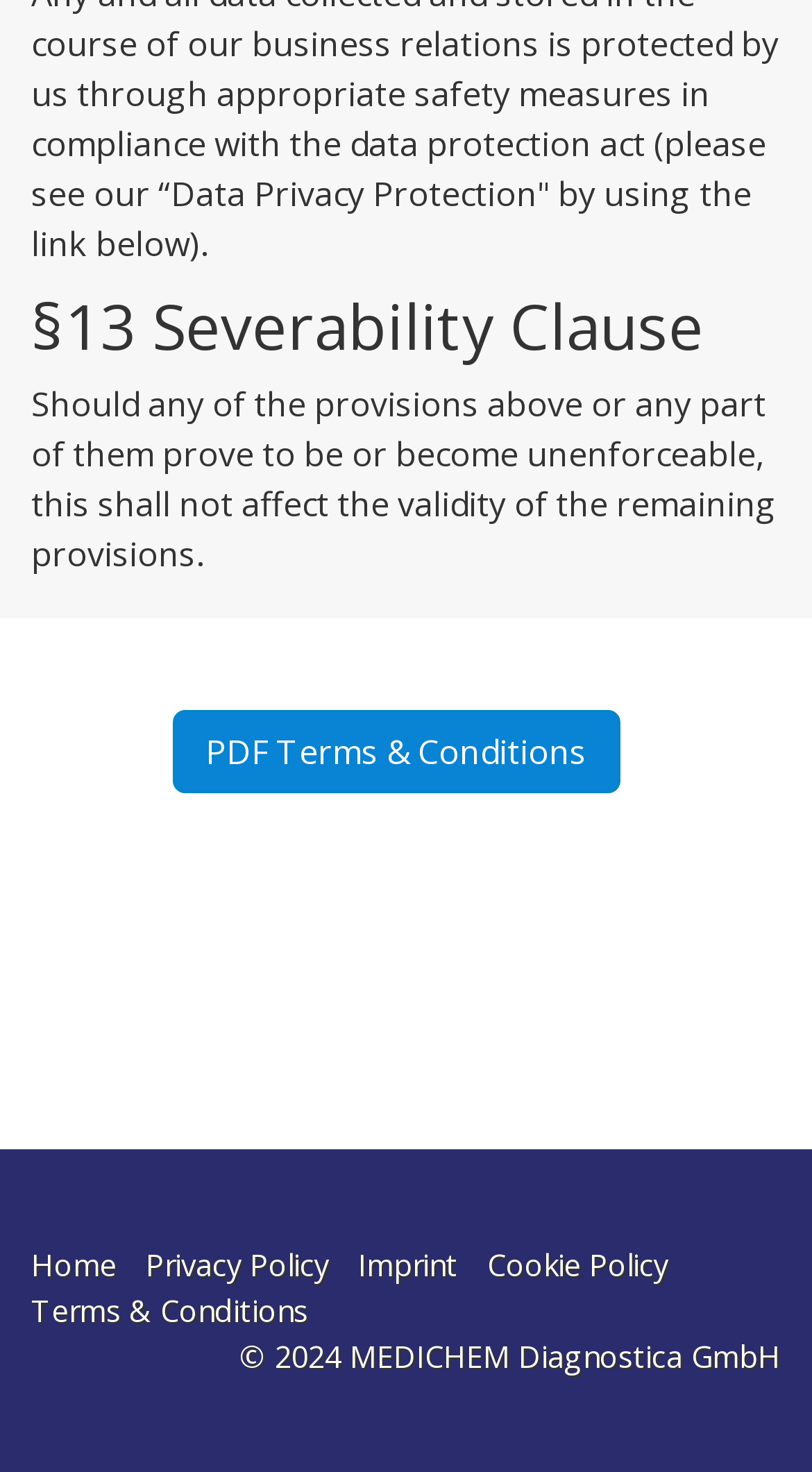Respond to the following question using a concise word or phrase: 
Is the webpage related to a company?

Yes